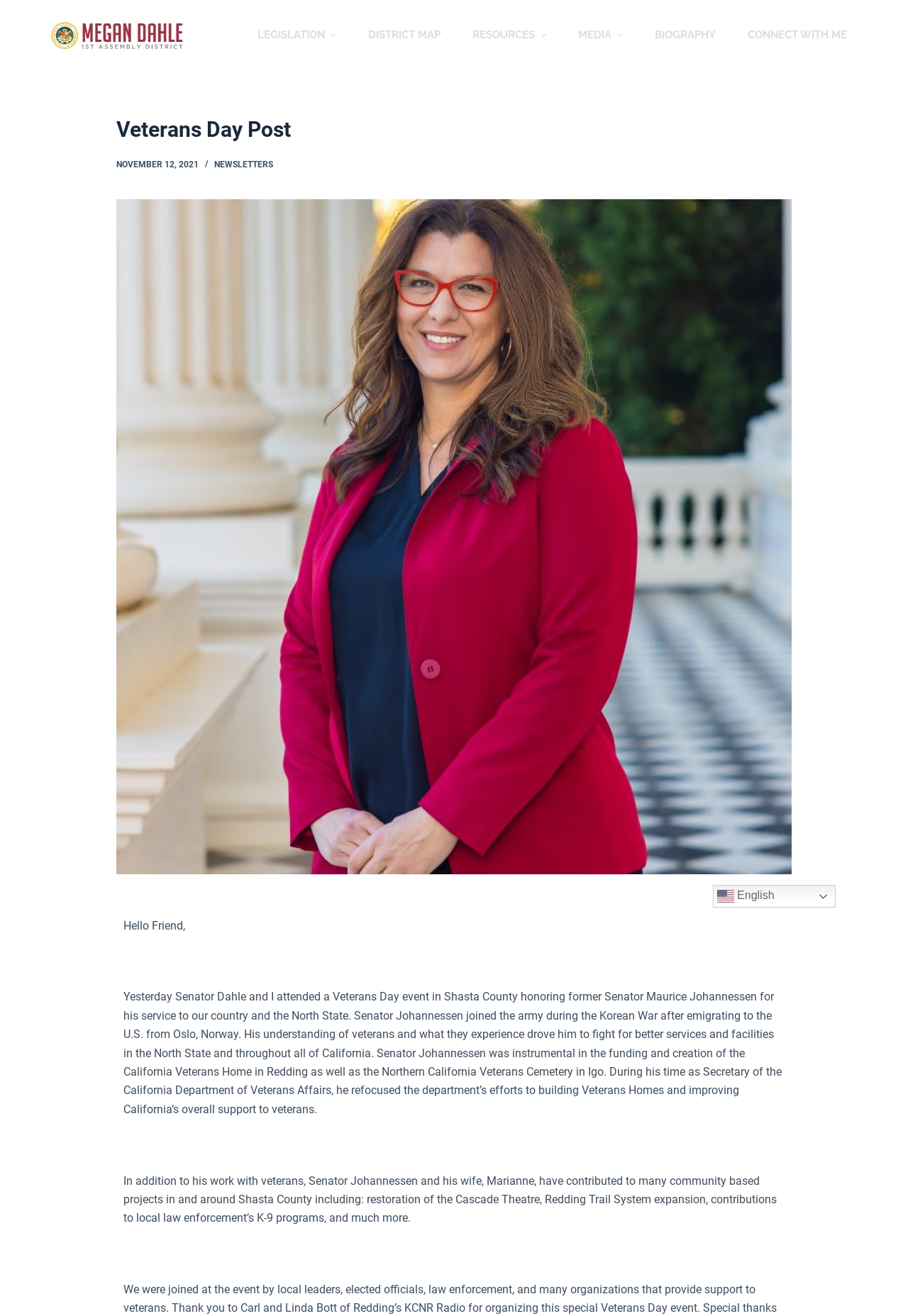Identify the bounding box of the HTML element described here: "alt="AD01 Logo"". Provide the coordinates as four float numbers between 0 and 1: [left, top, right, bottom].

[0.05, 0.013, 0.212, 0.04]